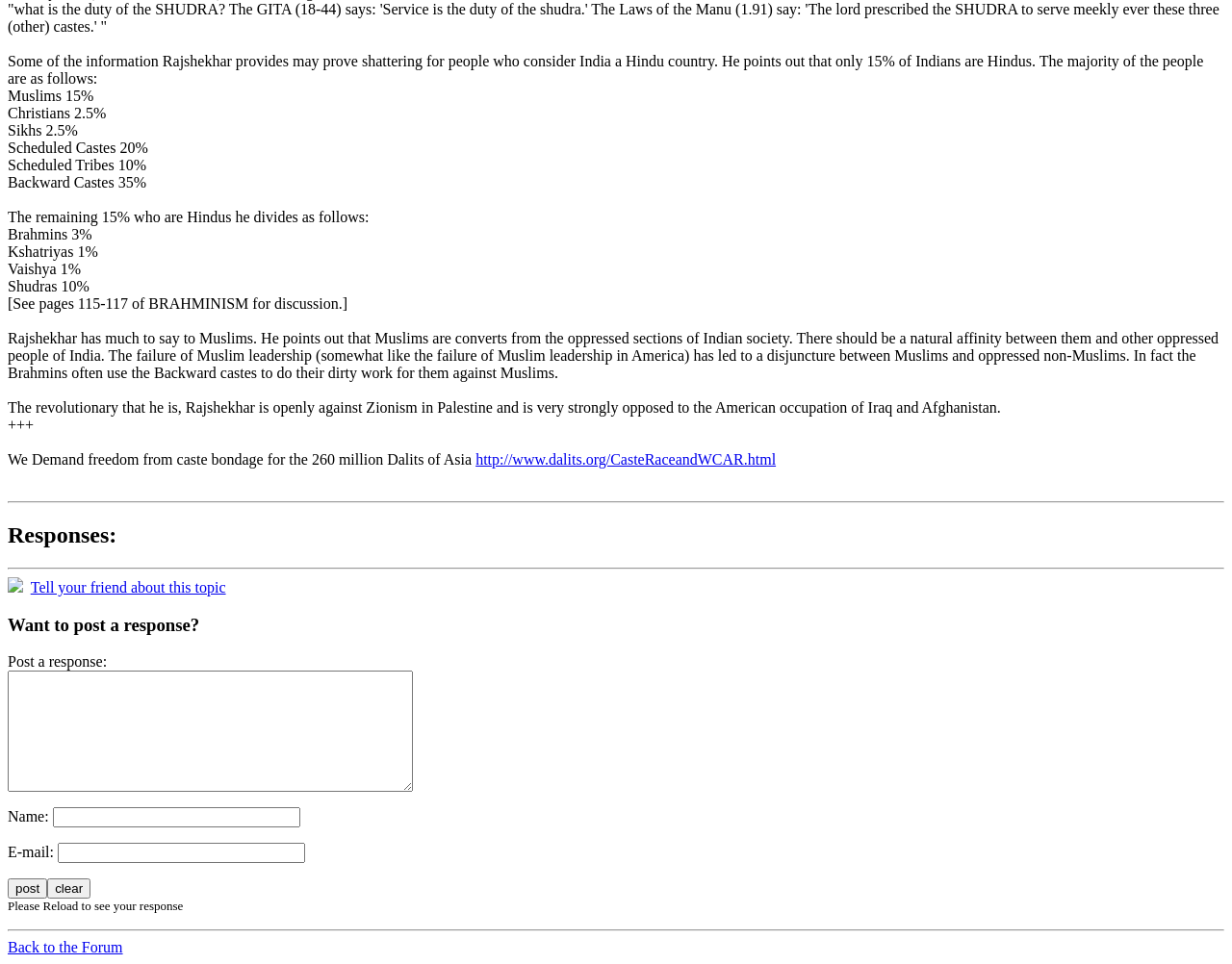Identify the bounding box coordinates of the HTML element based on this description: "parent_node: Name: name="name"".

[0.043, 0.838, 0.243, 0.859]